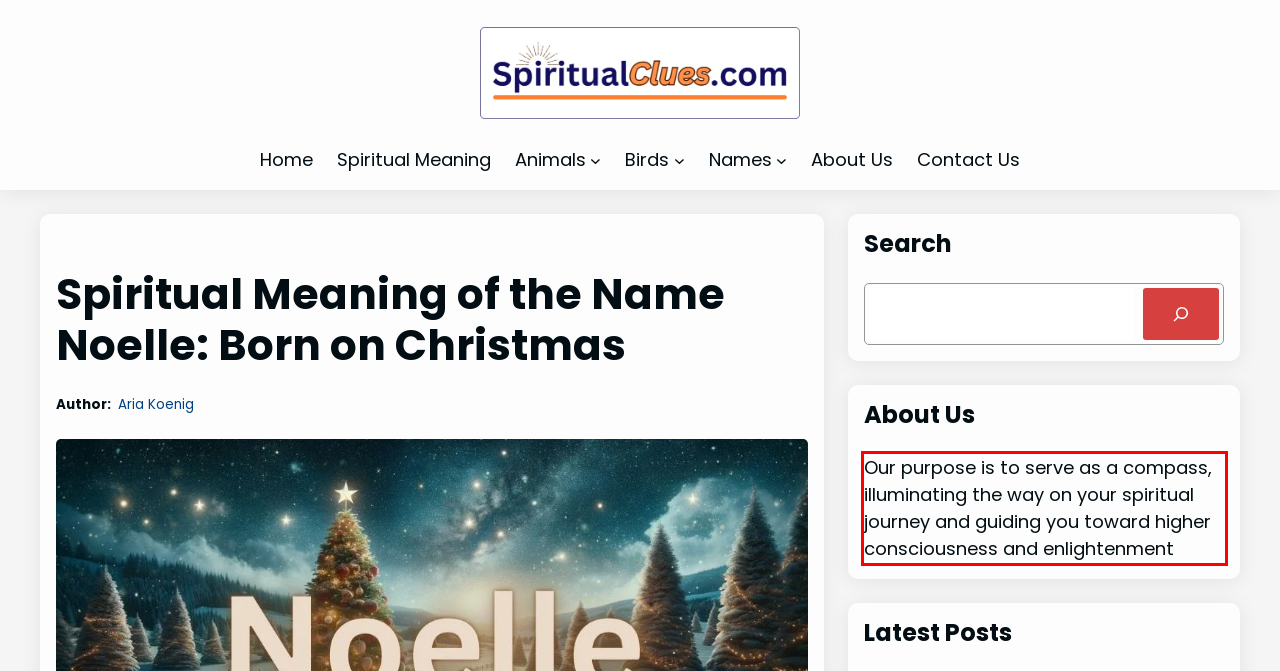Extract and provide the text found inside the red rectangle in the screenshot of the webpage.

Our purpose is to serve as a compass, illuminating the way on your spiritual journey and guiding you toward higher consciousness and enlightenment